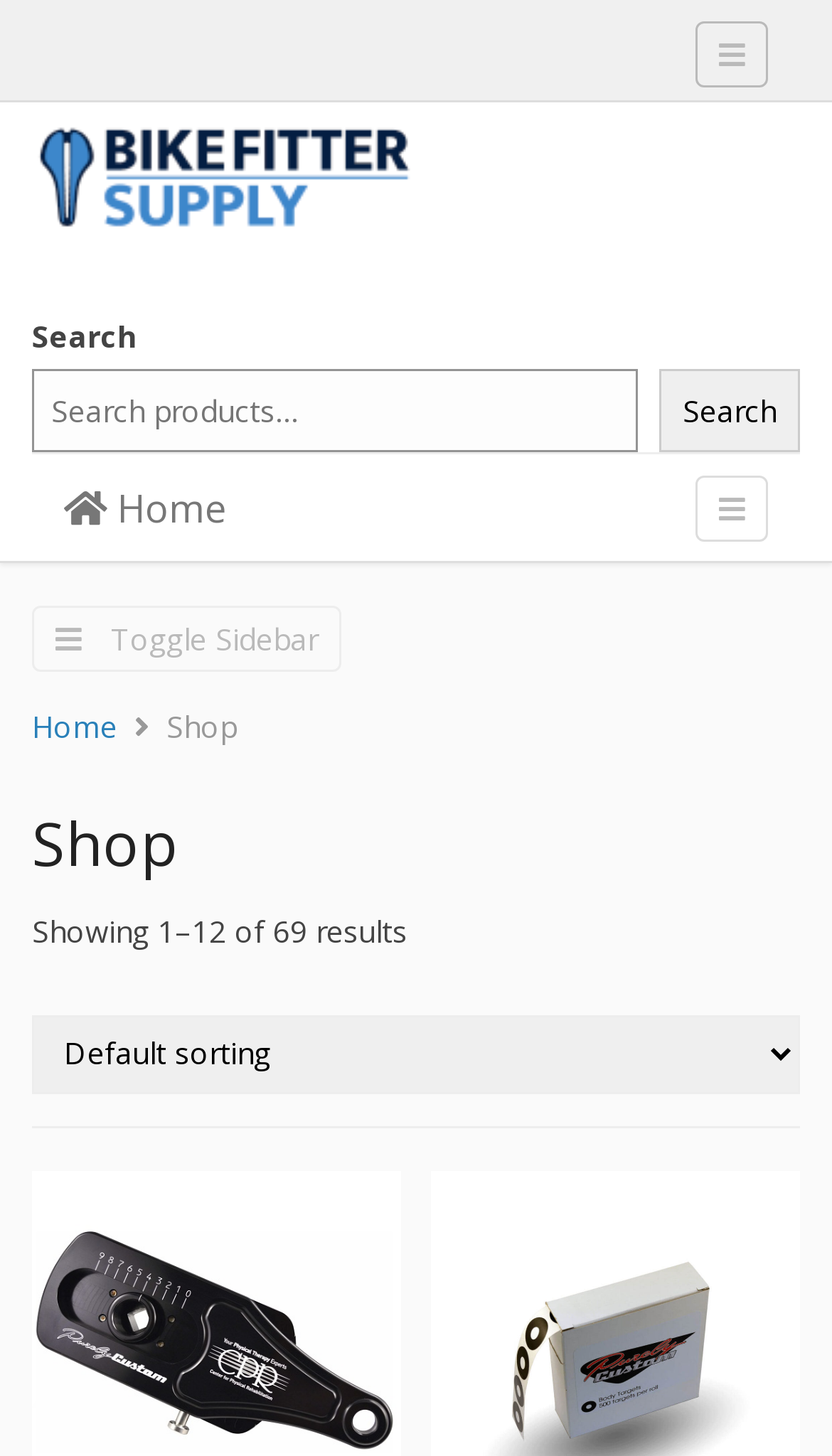What is the text on the top-left of the page?
Carefully examine the image and provide a detailed answer to the question.

The top-left of the page has a heading element with the text 'Bike Fitter Supply', which is also a link.